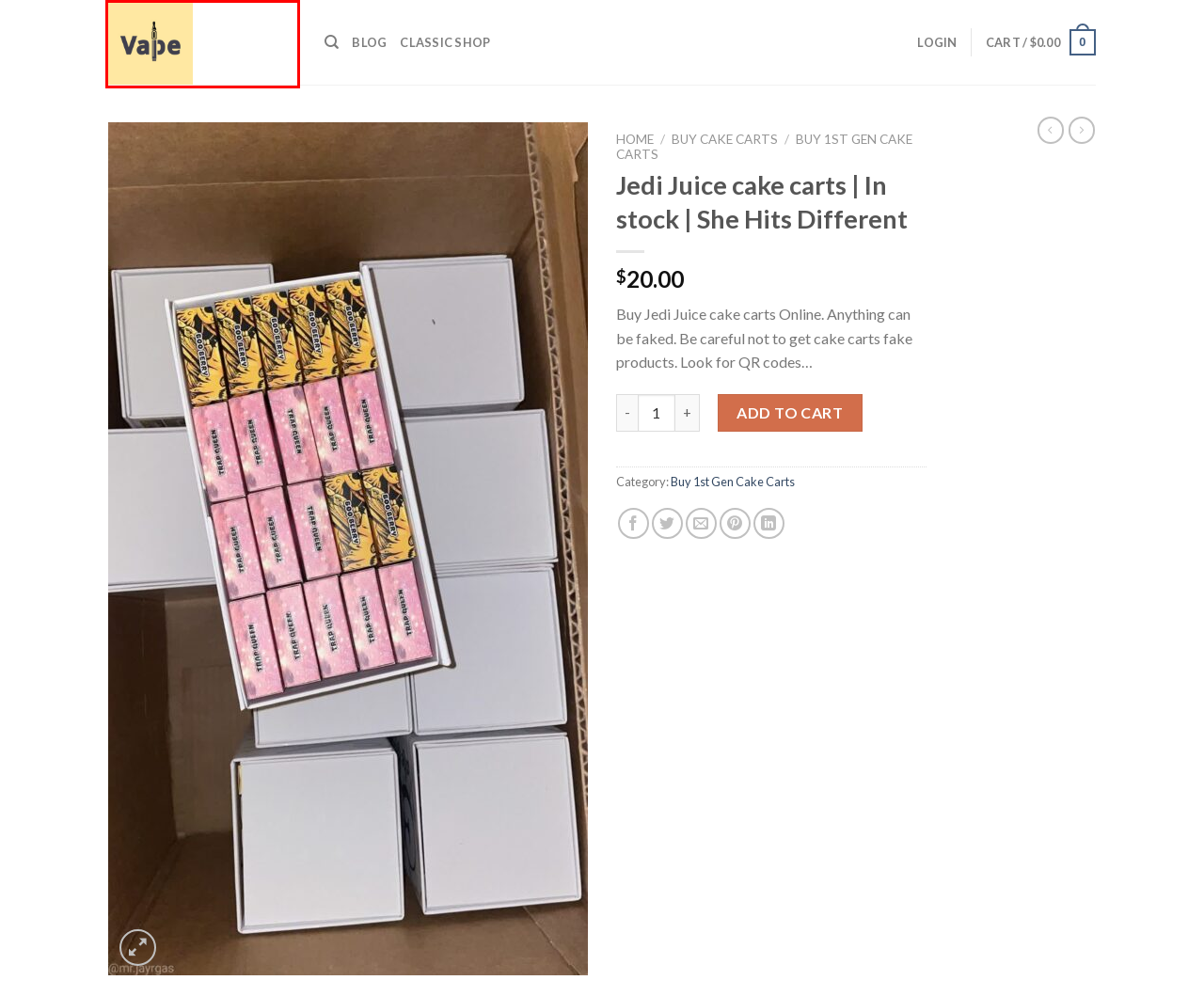You are presented with a screenshot of a webpage with a red bounding box. Select the webpage description that most closely matches the new webpage after clicking the element inside the red bounding box. The options are:
A. Classic Shop - vape carts shop
B. Cart - vape carts shop
C. Black Dragon Ice Esco Bar 6000 - vape carts shop
D. Buy 1st Gen Cake Carts
E. Blog - vape carts shop
F. cake carts
G. My account - vape carts shop
H. Purple Punch Cake Cart - Cake Carts Store - vape carts shop

A